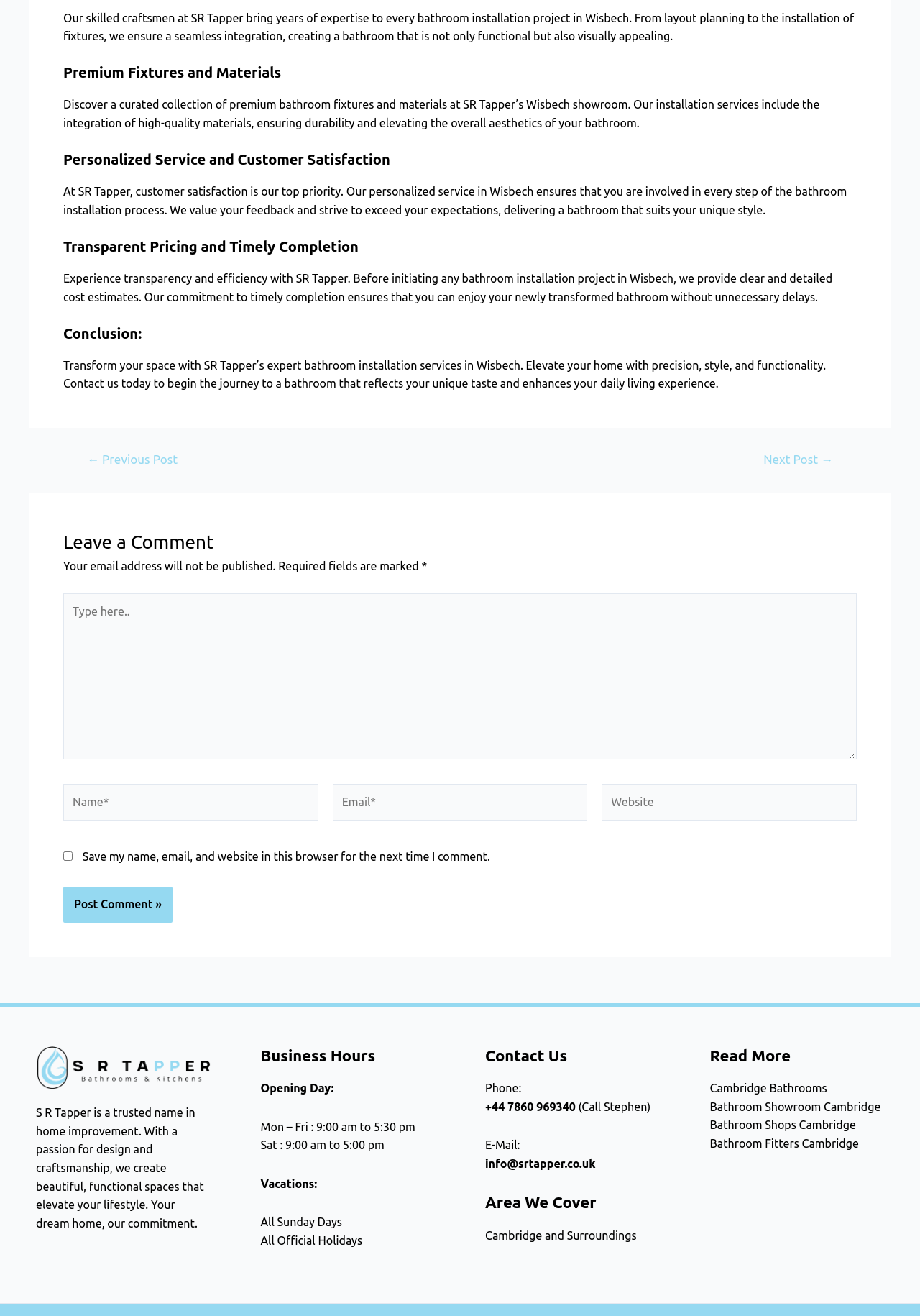Locate the bounding box coordinates of the element that needs to be clicked to carry out the instruction: "Click the 'Supervisors' link". The coordinates should be given as four float numbers ranging from 0 to 1, i.e., [left, top, right, bottom].

None